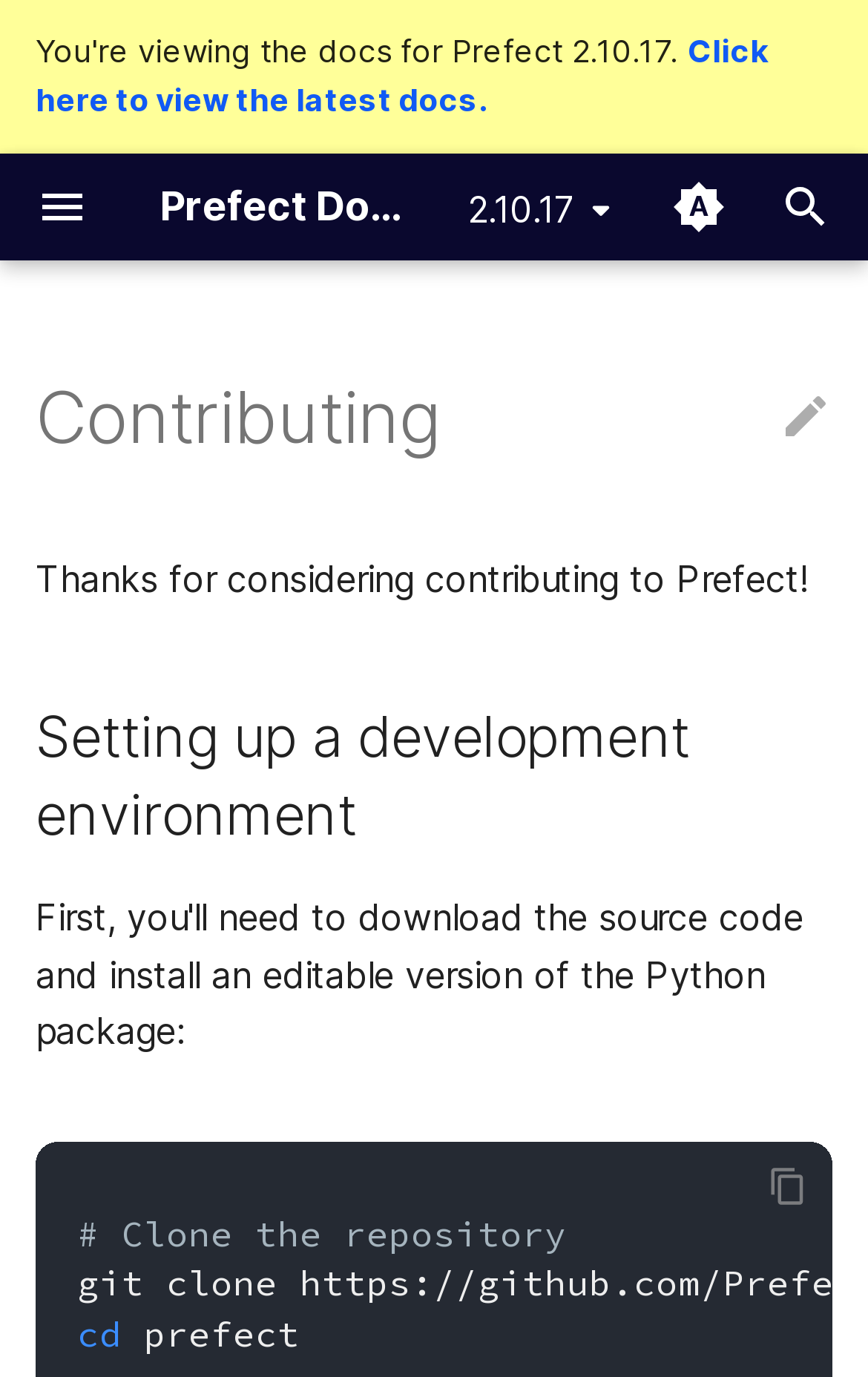Kindly respond to the following question with a single word or a brief phrase: 
What is the current version of Prefect?

2.10.17